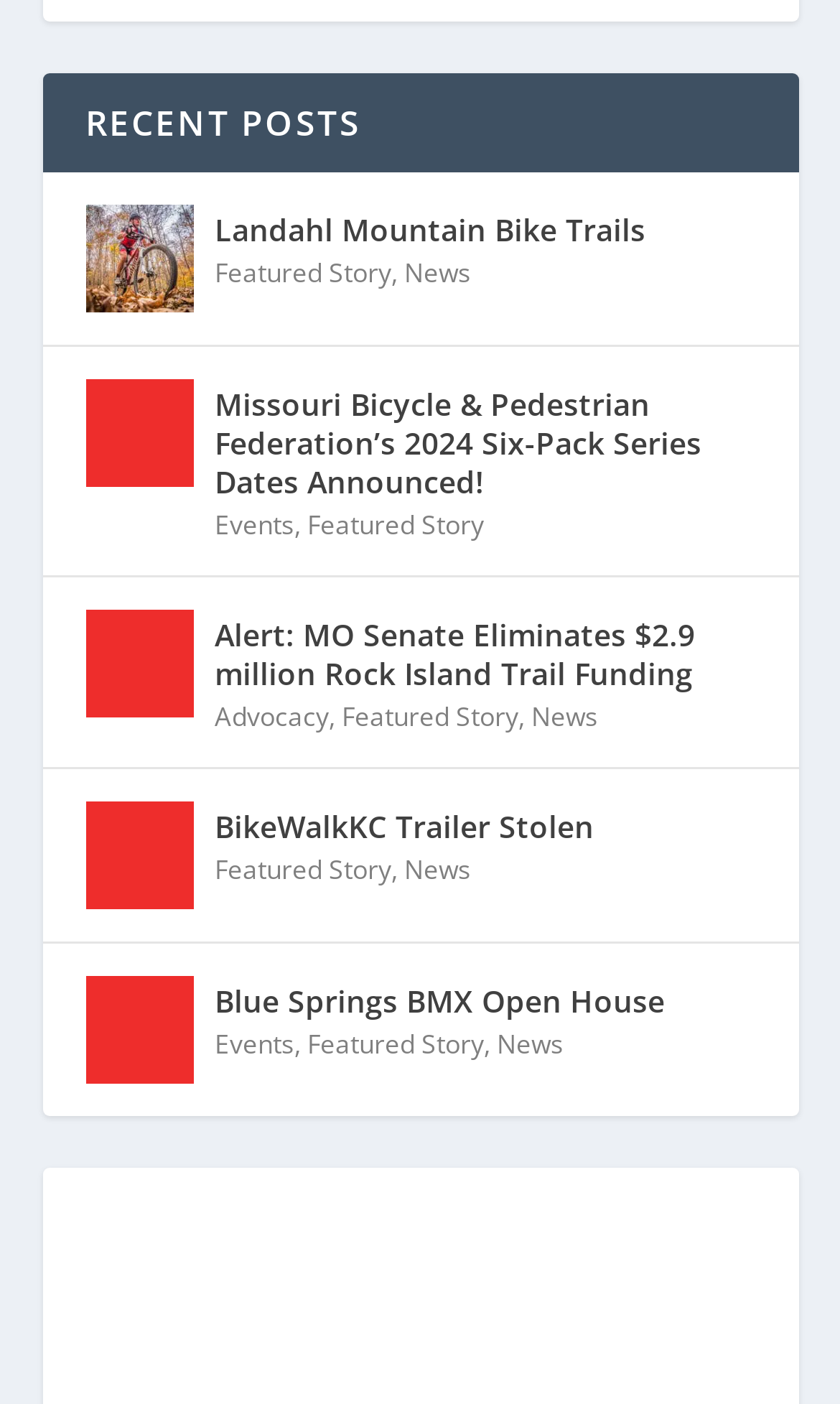How many recent posts are listed?
Relying on the image, give a concise answer in one word or a brief phrase.

7